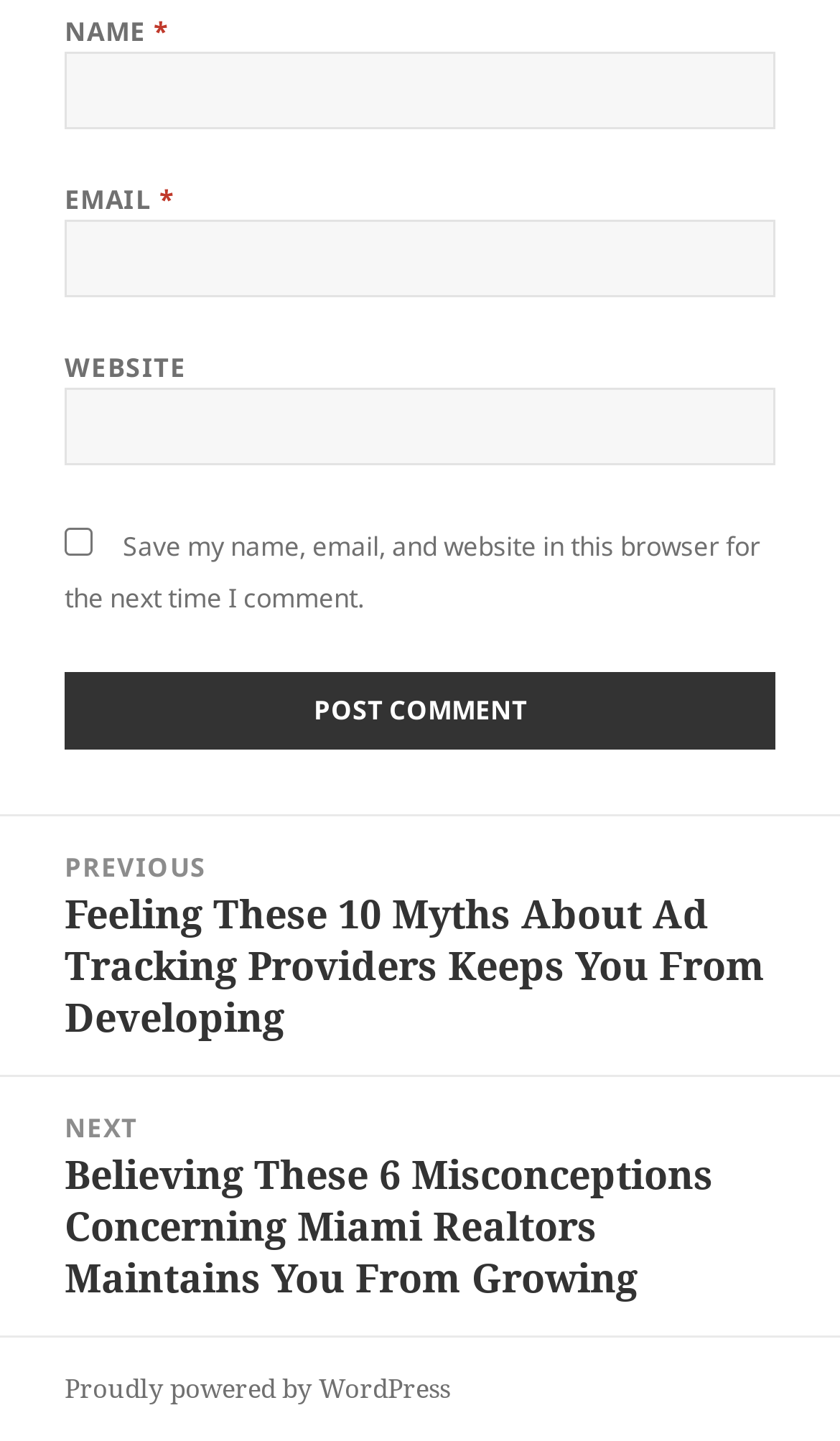Reply to the question with a brief word or phrase: What is the platform powering the website?

WordPress